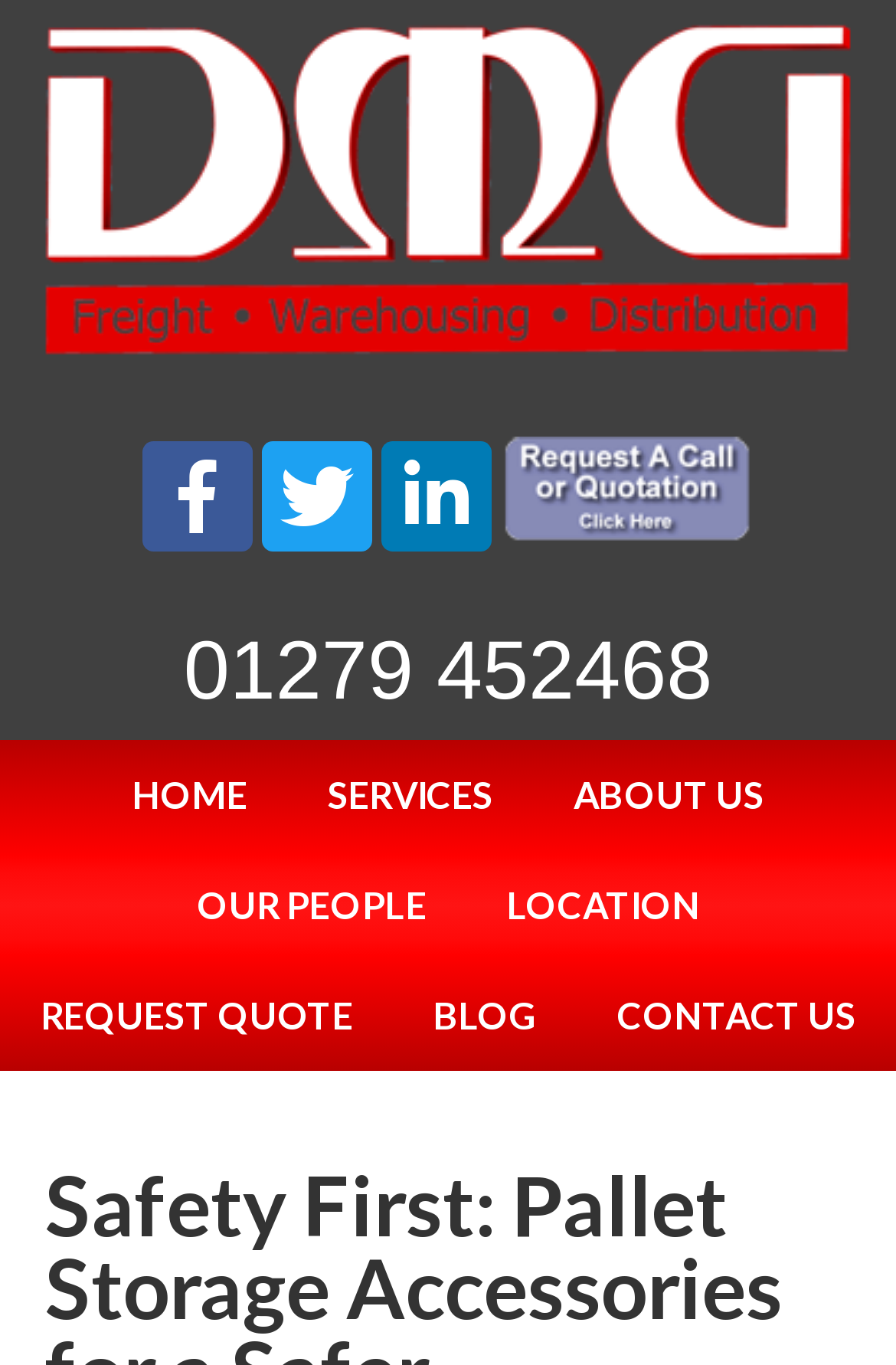What is the text on the 'Request a quote' button?
Using the image, answer in one word or phrase.

Request a quote